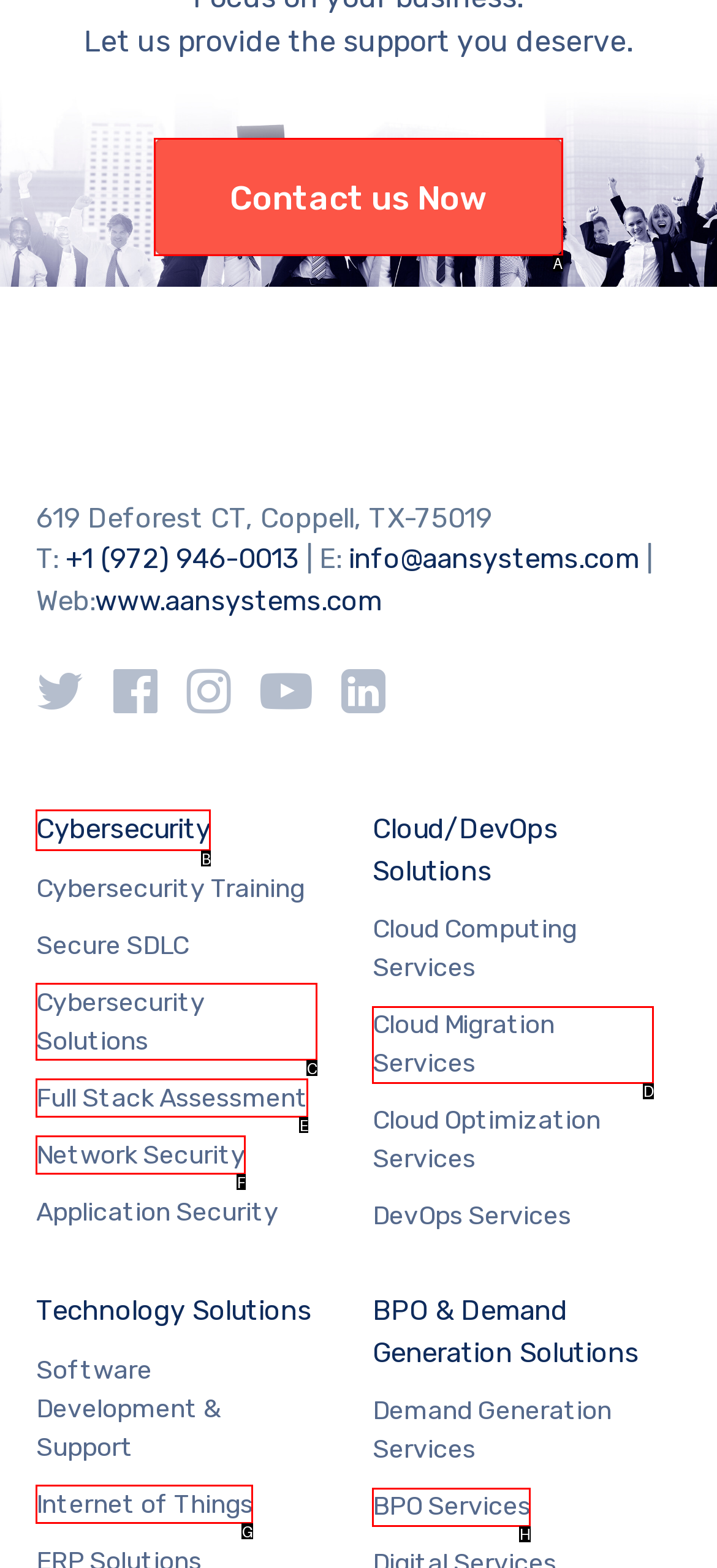Select the correct HTML element to complete the following task: Contact us Now
Provide the letter of the choice directly from the given options.

A